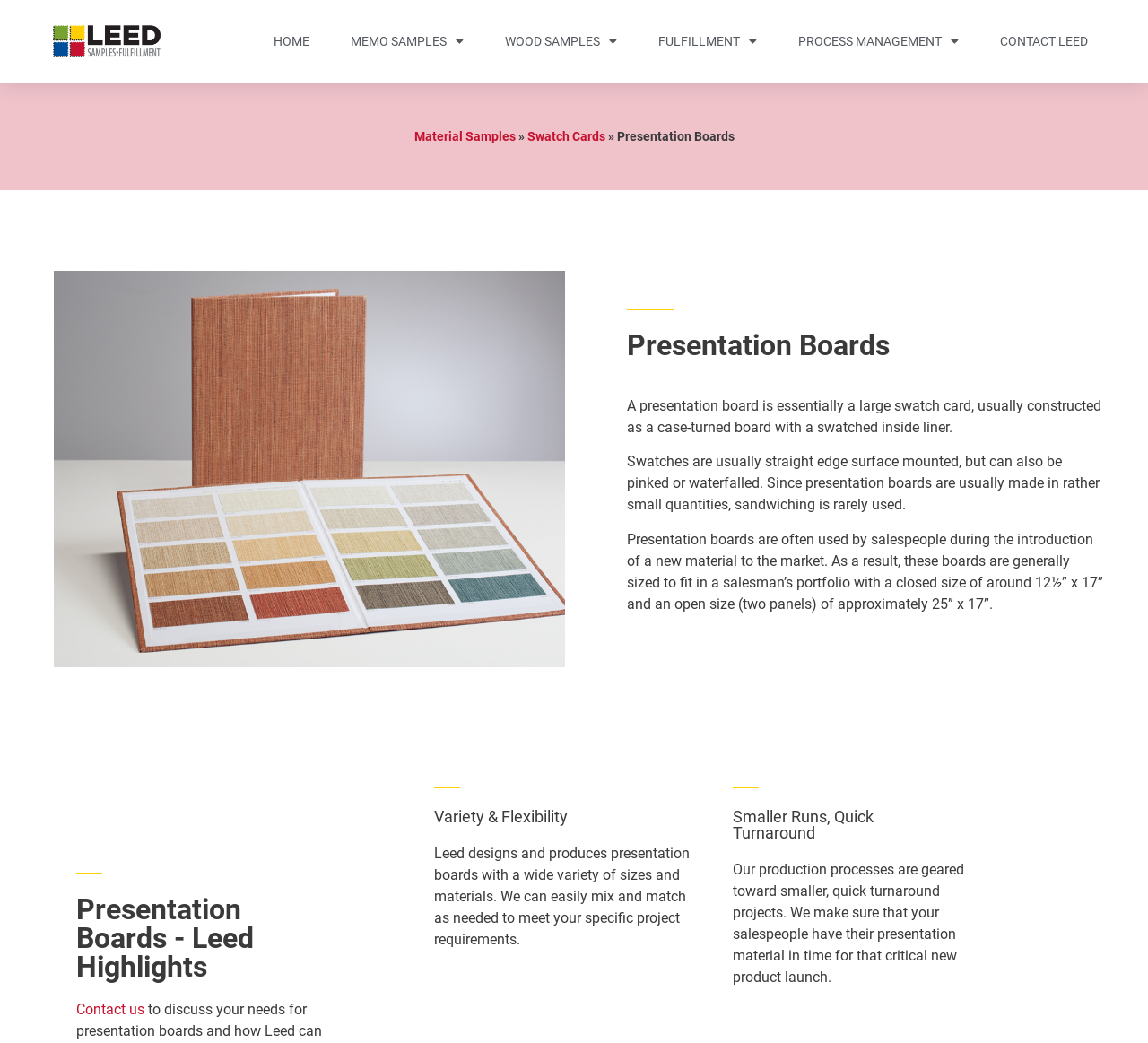What is a presentation board constructed as?
From the image, respond with a single word or phrase.

A case-turned board